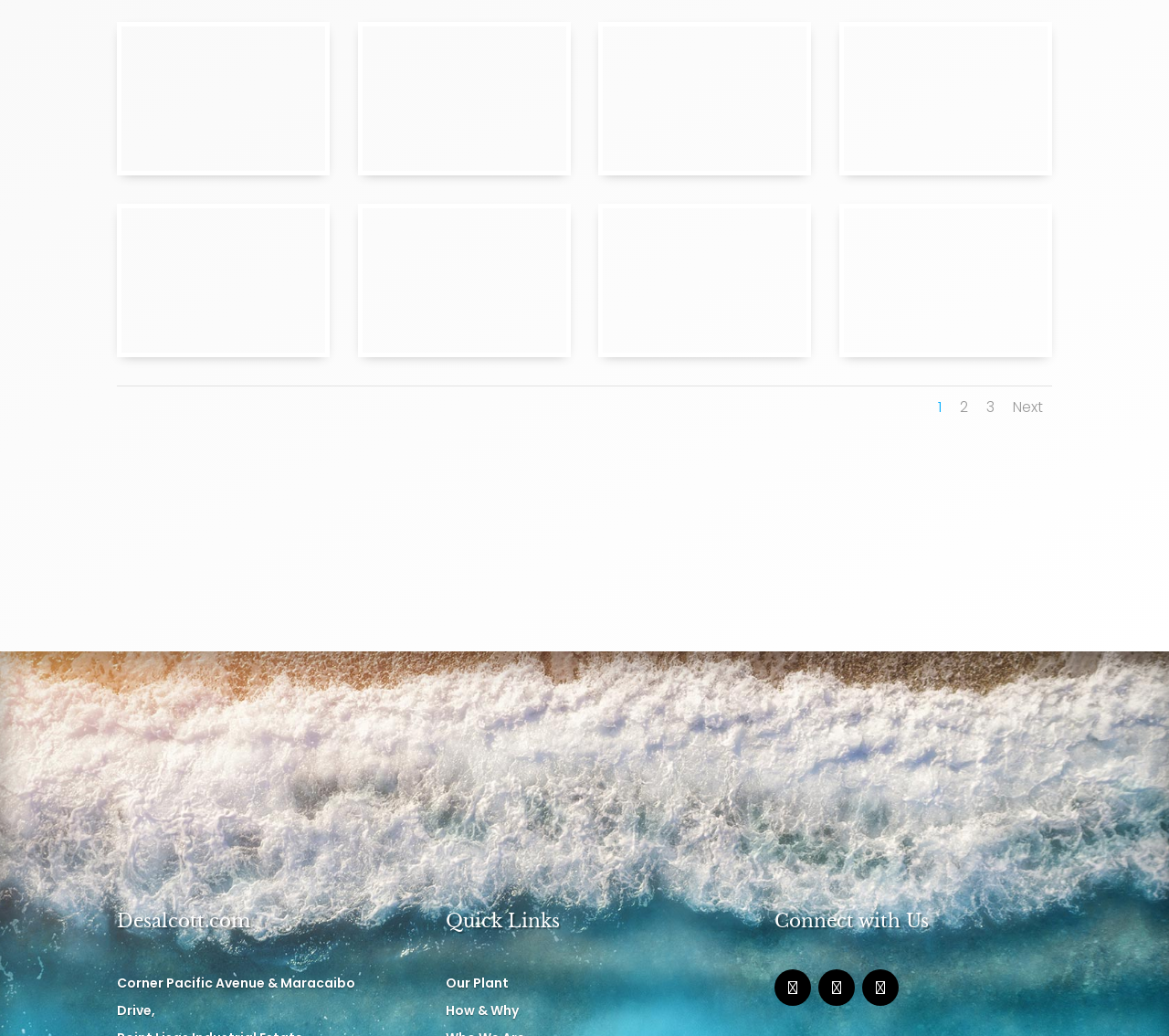Can you identify the bounding box coordinates of the clickable region needed to carry out this instruction: 'Visit Our Plant'? The coordinates should be four float numbers within the range of 0 to 1, stated as [left, top, right, bottom].

[0.381, 0.94, 0.435, 0.957]